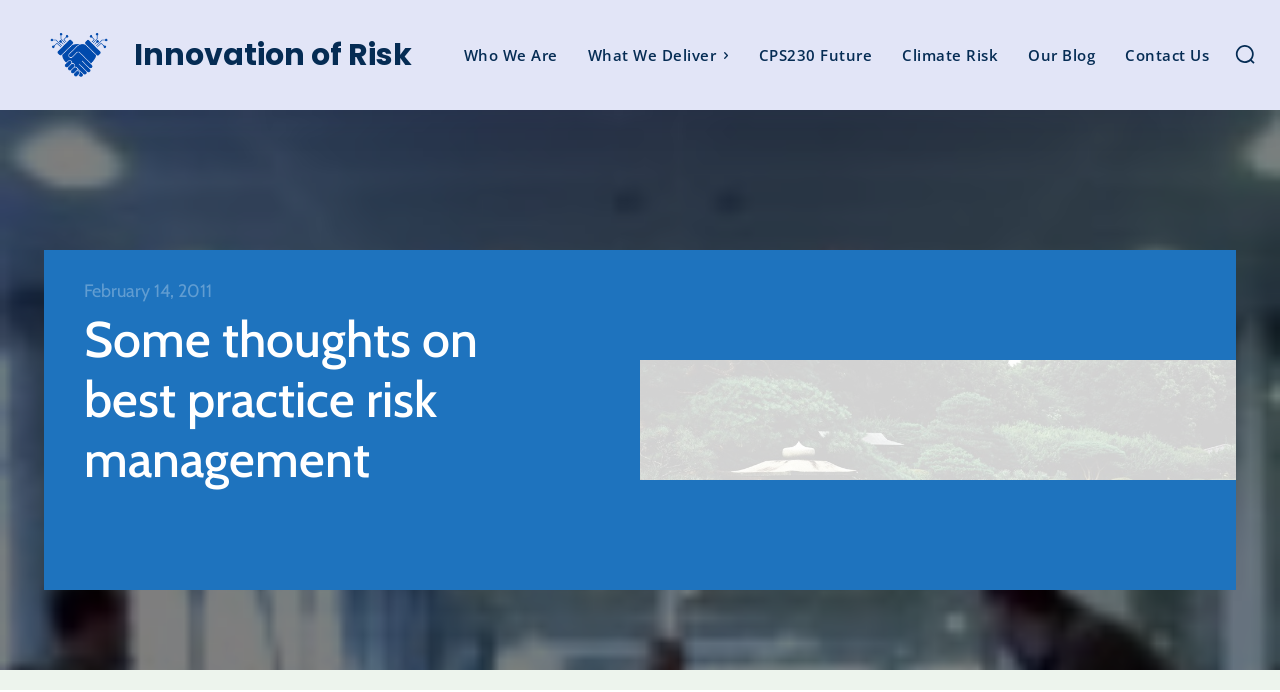Determine the bounding box coordinates for the area that needs to be clicked to fulfill this task: "Download the thesis cover". The coordinates must be given as four float numbers between 0 and 1, i.e., [left, top, right, bottom].

None